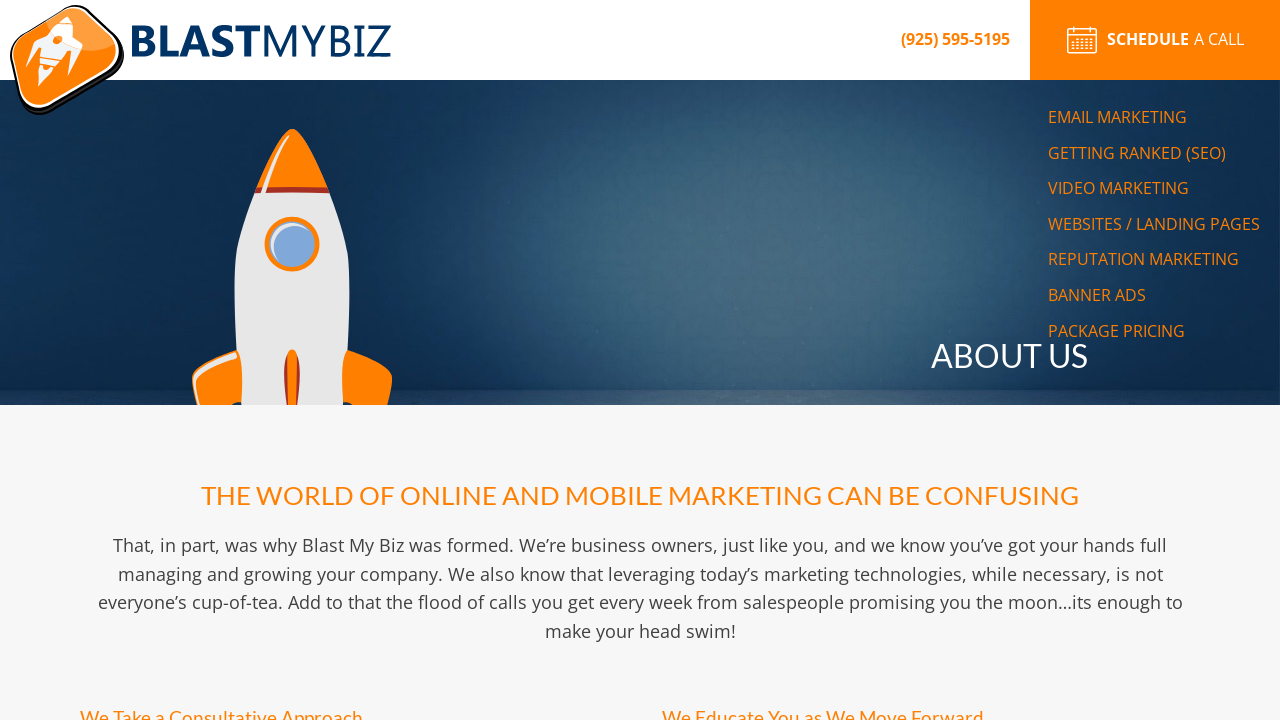Please identify the bounding box coordinates of the area I need to click to accomplish the following instruction: "learn about email marketing".

[0.819, 0.146, 0.984, 0.181]